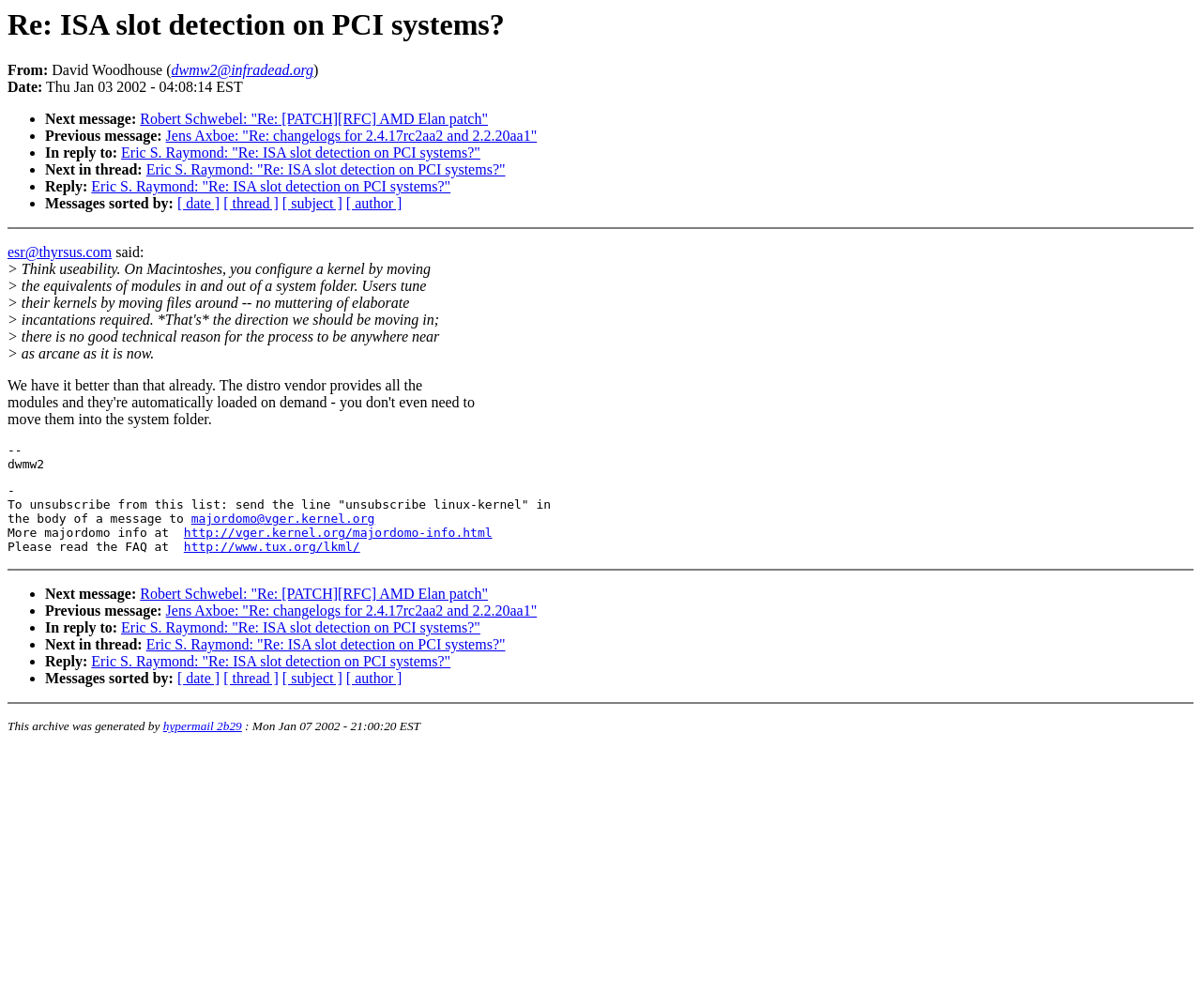Locate and extract the headline of this webpage.

Re: ISA slot detection on PCI systems?